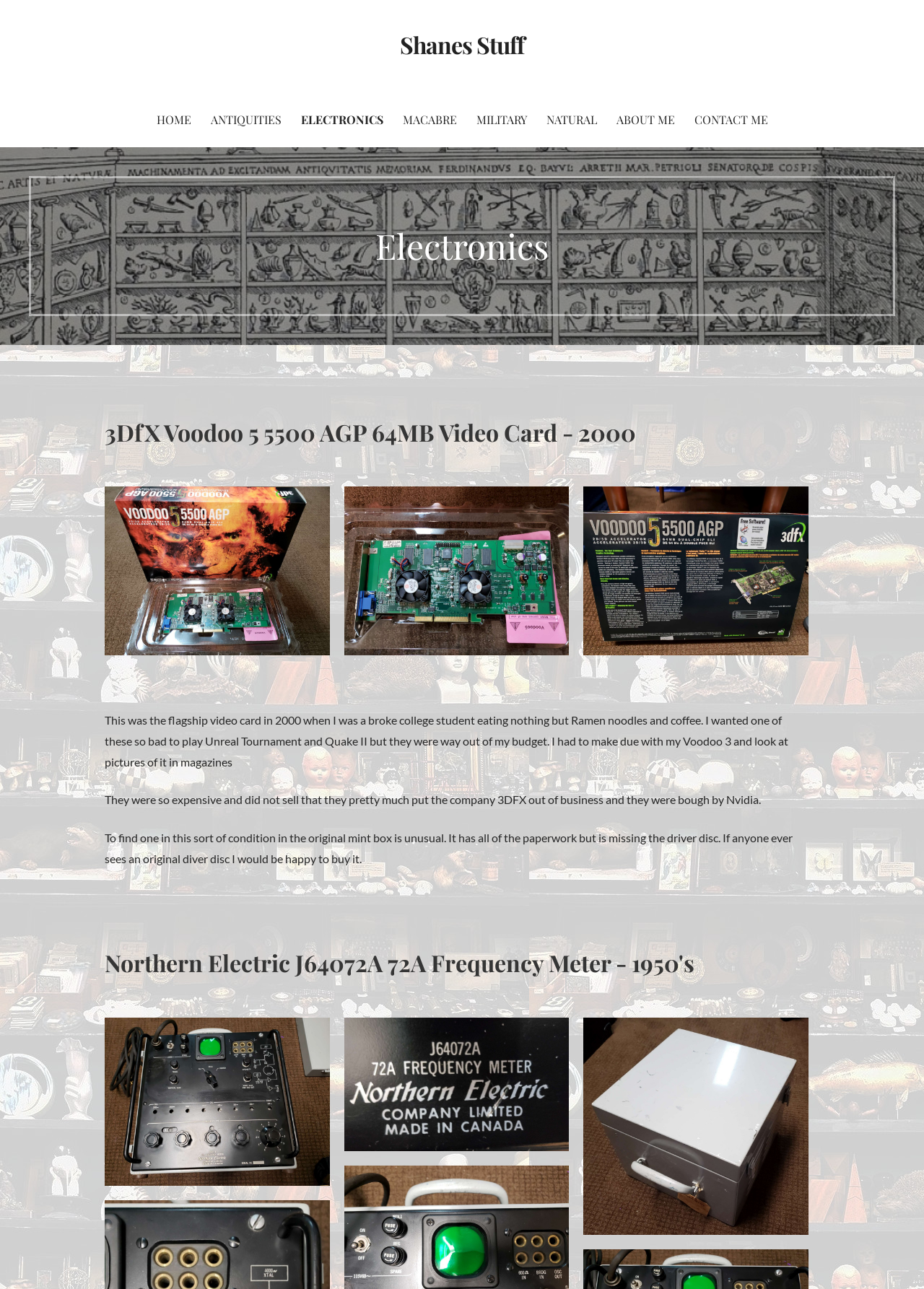Locate the bounding box coordinates of the element that should be clicked to fulfill the instruction: "Read more about world Fashion Exchange".

None